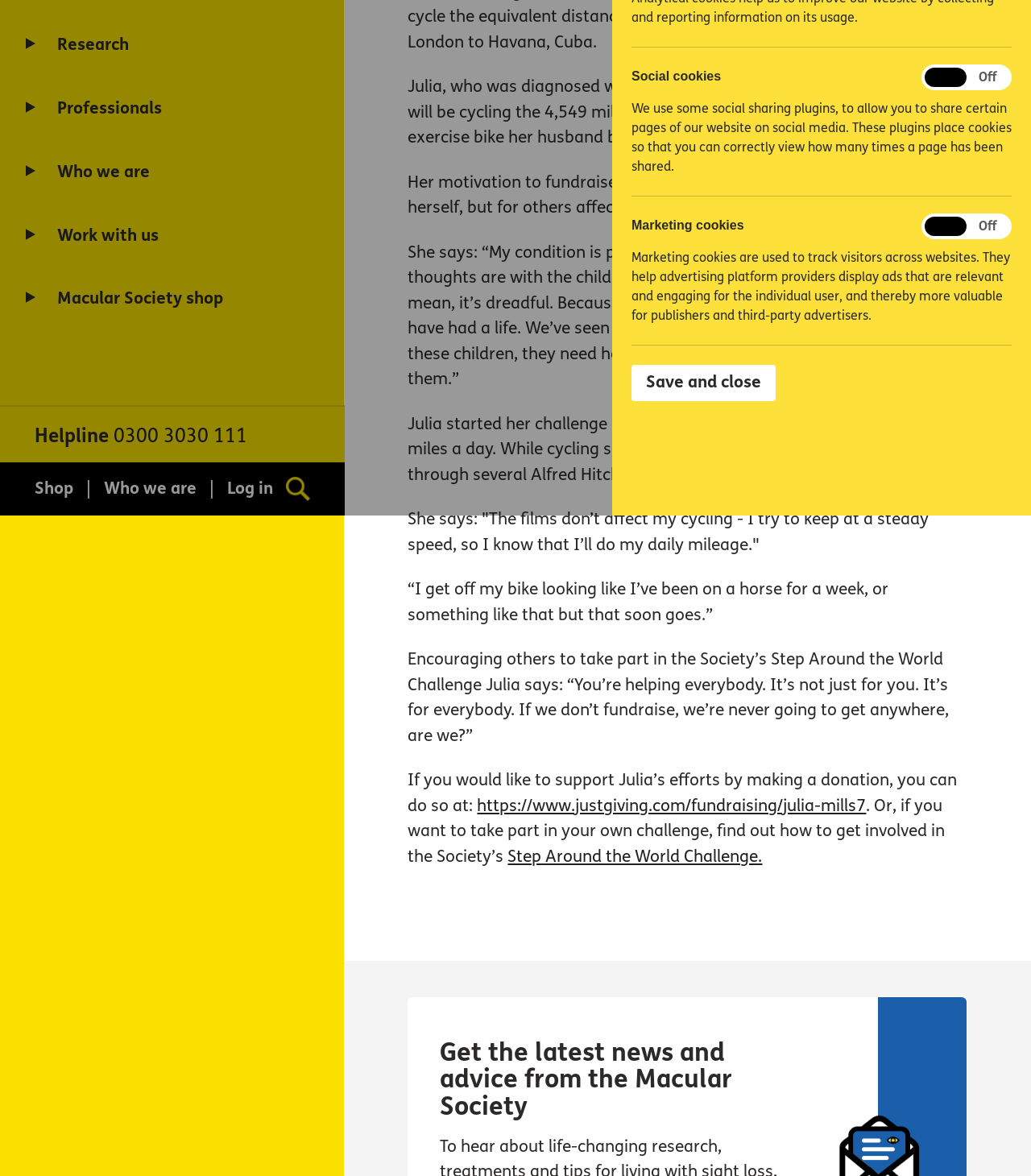Highlight the bounding box of the UI element that corresponds to this description: "parent_node: Social cookies".

[0.897, 0.057, 0.978, 0.074]